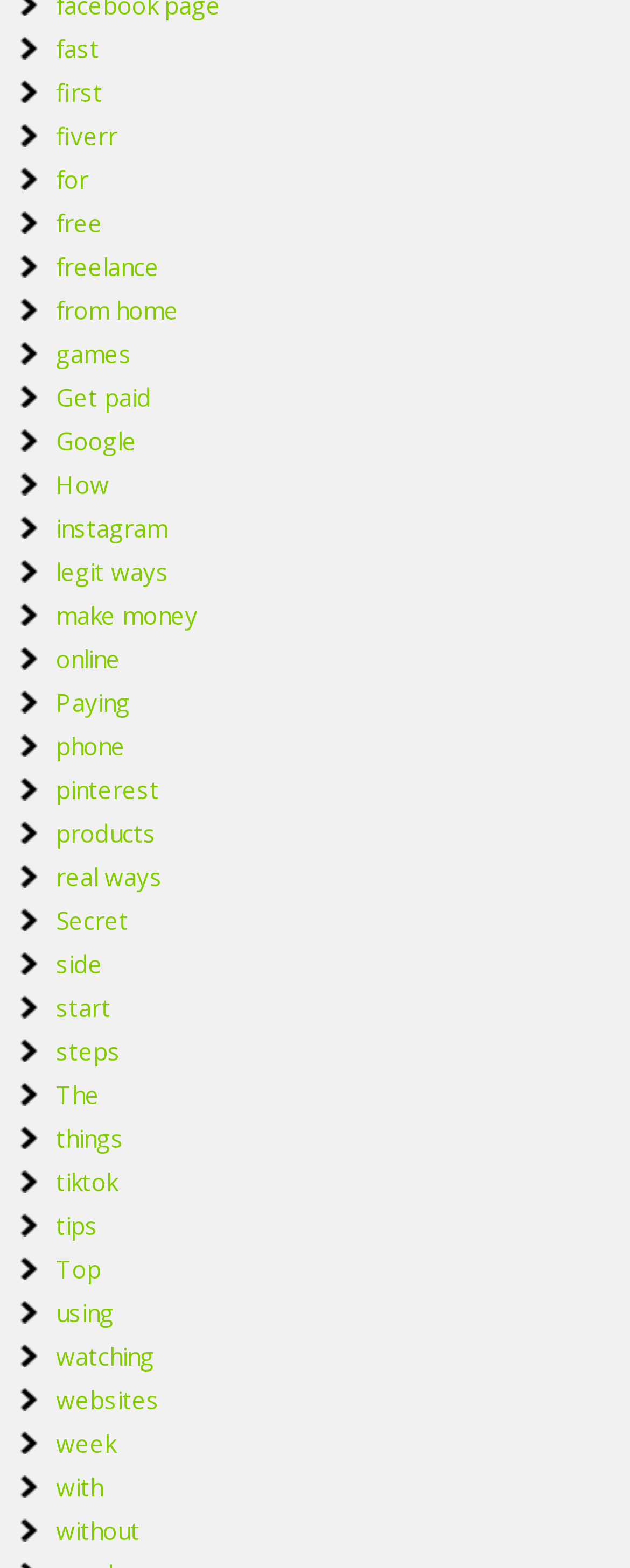Provide the bounding box coordinates of the HTML element described by the text: "freelance". The coordinates should be in the format [left, top, right, bottom] with values between 0 and 1.

[0.089, 0.159, 0.253, 0.18]